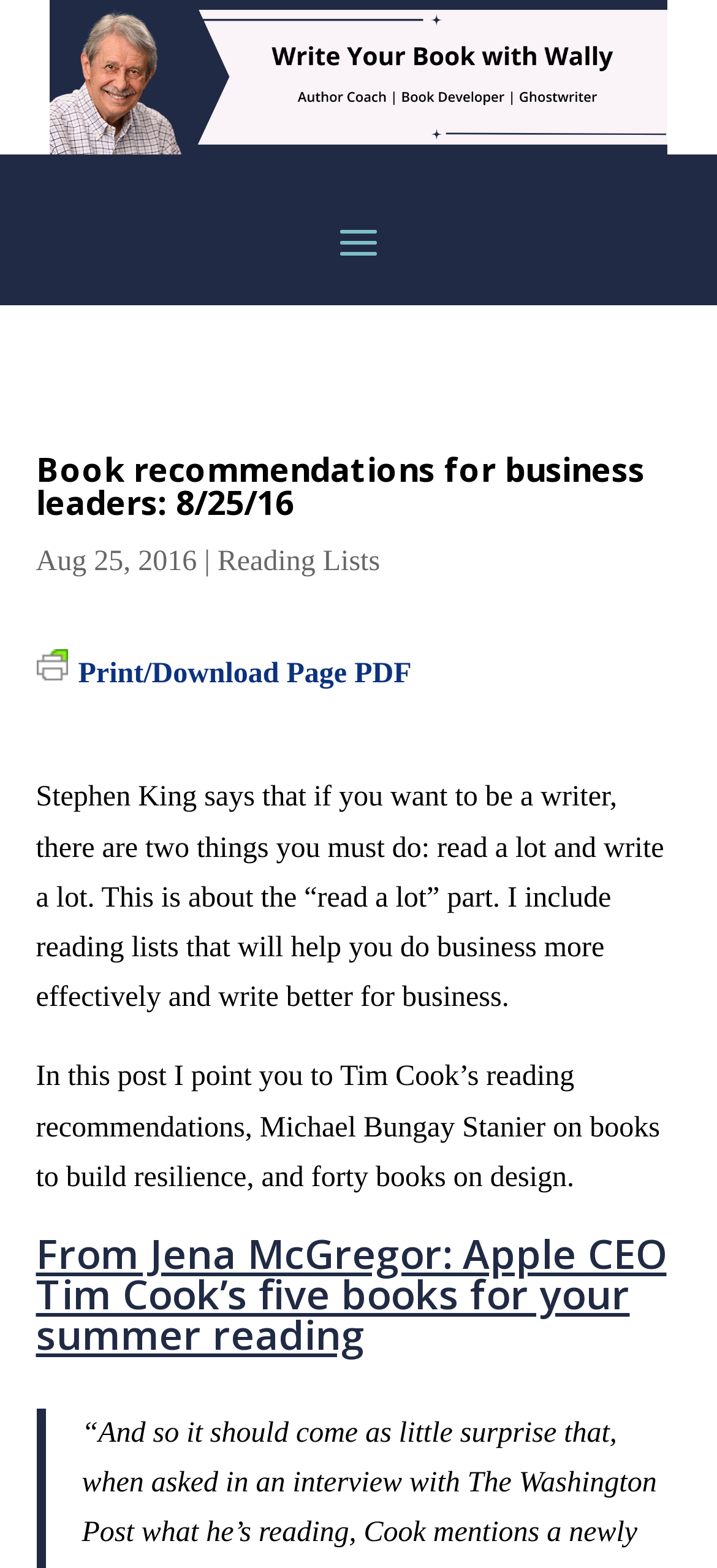What is the date of the post?
Give a thorough and detailed response to the question.

I found the date of the post by looking at the StaticText element with the content 'Aug 25, 2016' which is located below the main heading.